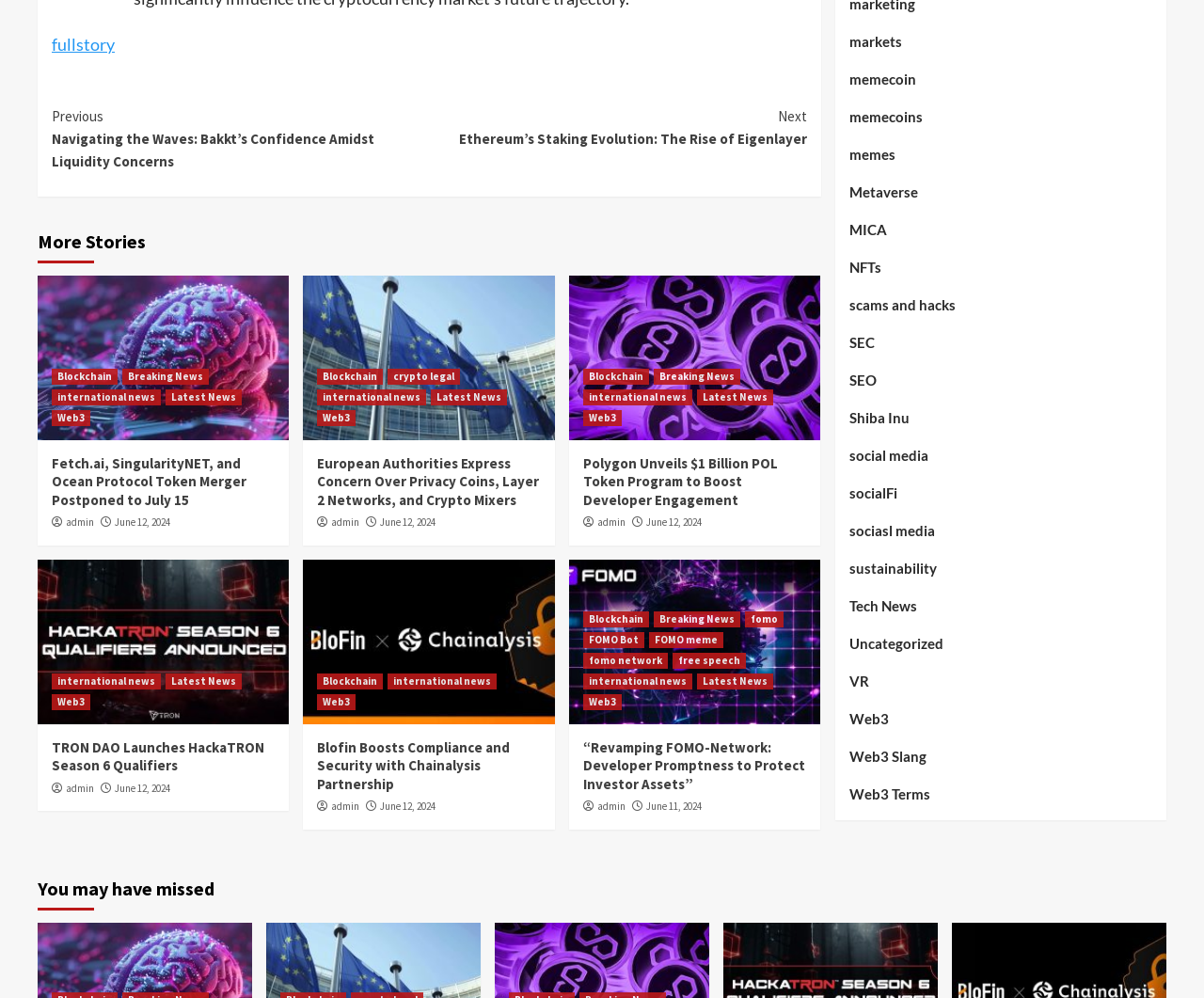Give a one-word or phrase response to the following question: How many figures are there on the webpage?

6